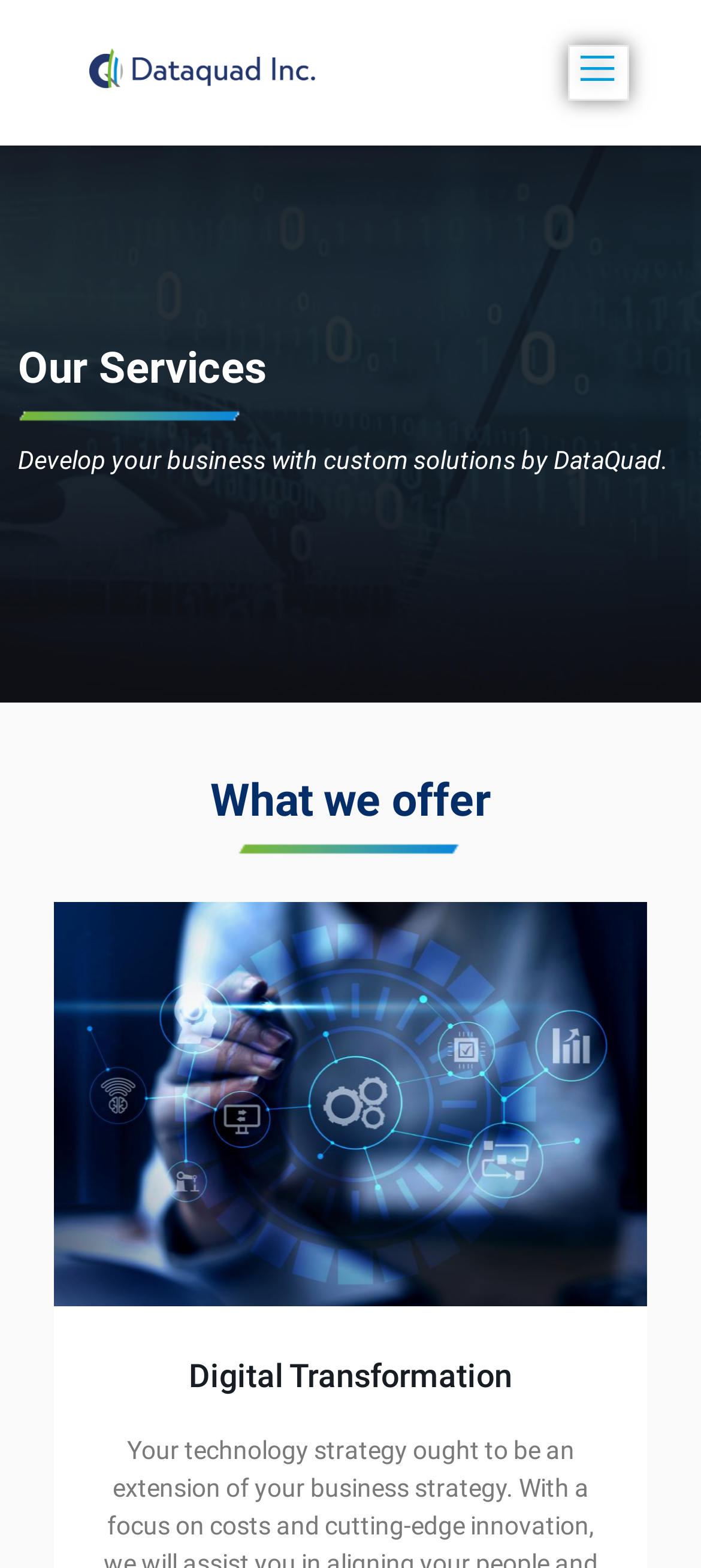Respond with a single word or phrase to the following question: How many sections are there?

Three